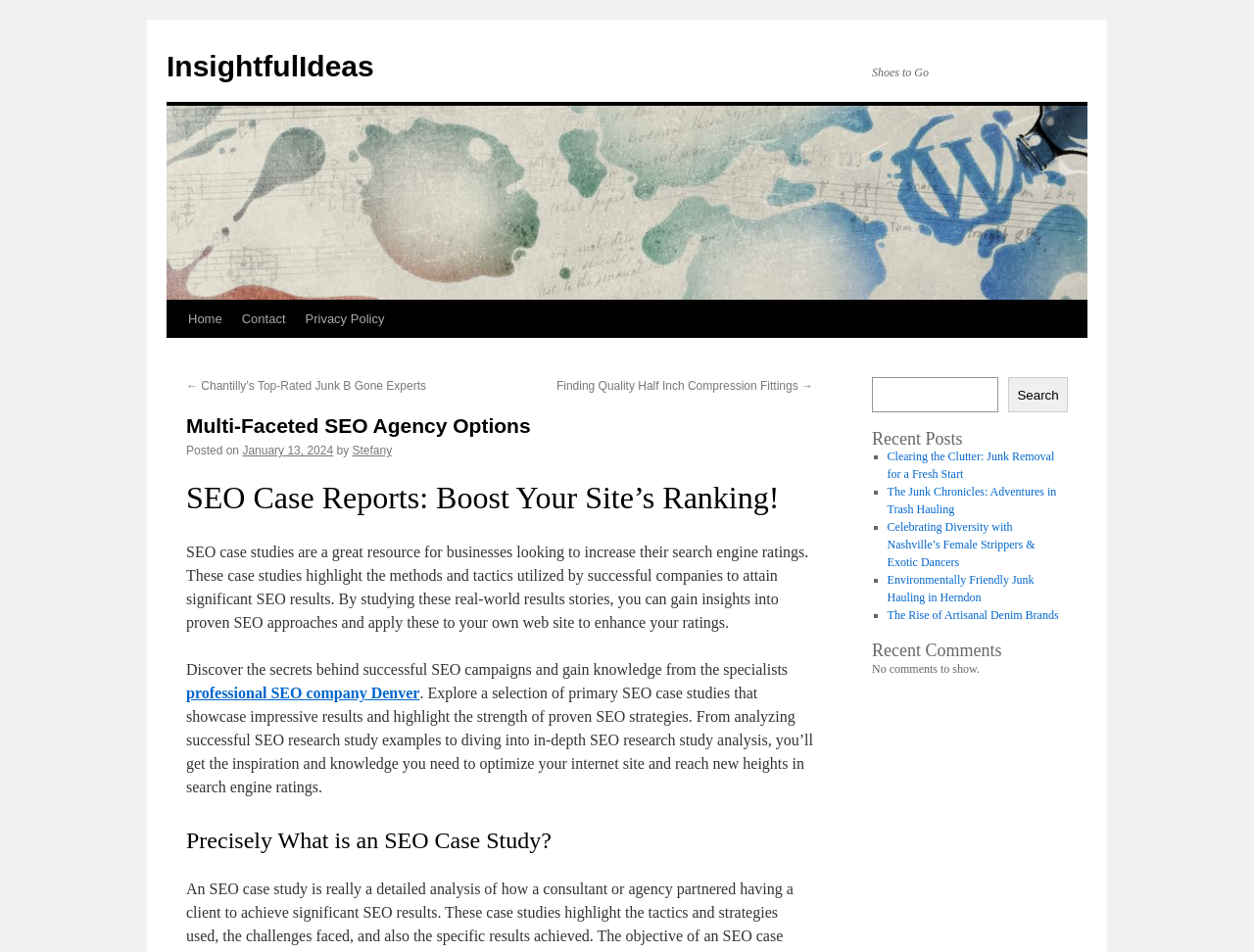Is there a search function on the webpage? Refer to the image and provide a one-word or short phrase answer.

Yes